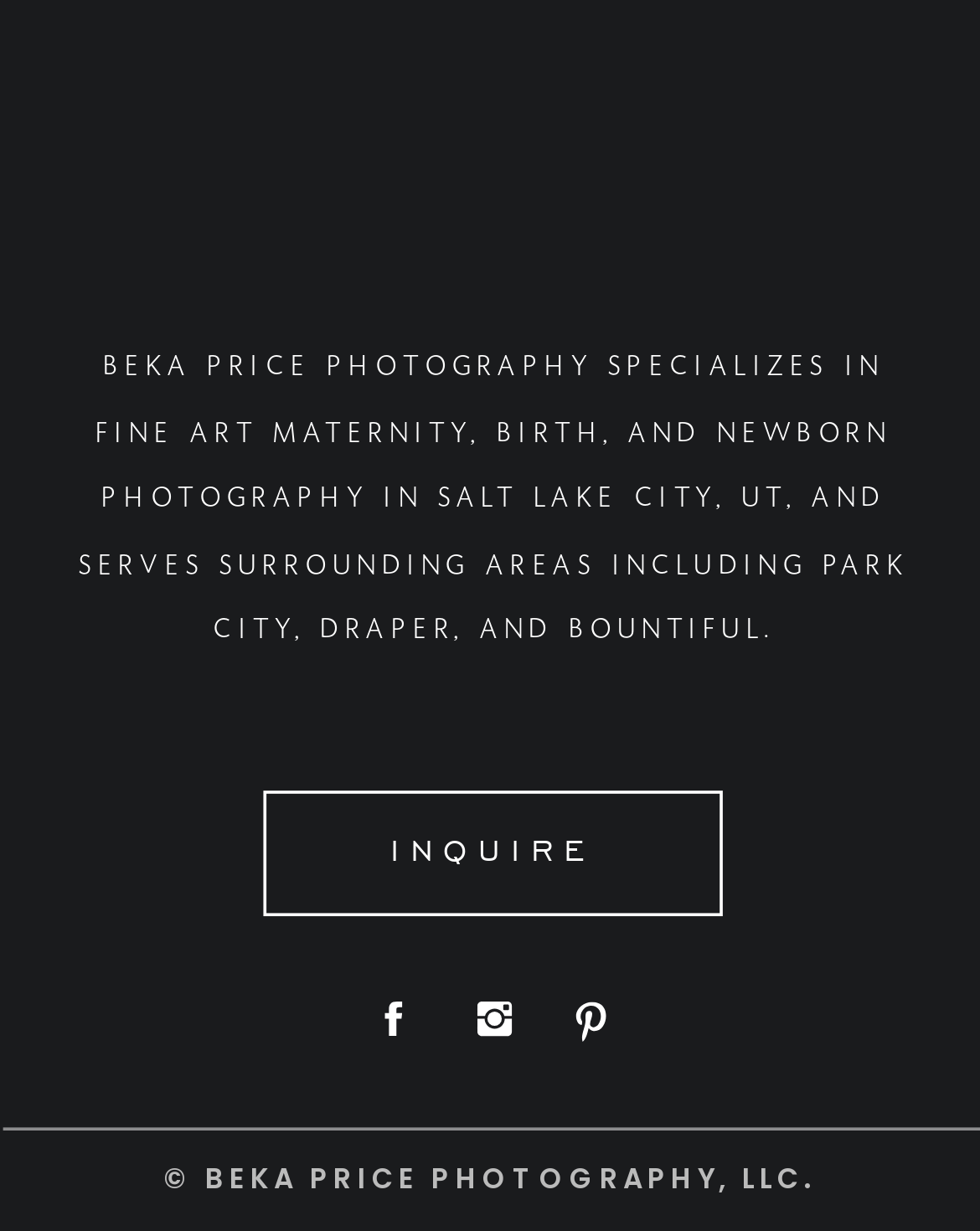Show the bounding box coordinates for the HTML element as described: "INquire".

[0.303, 0.673, 0.703, 0.715]